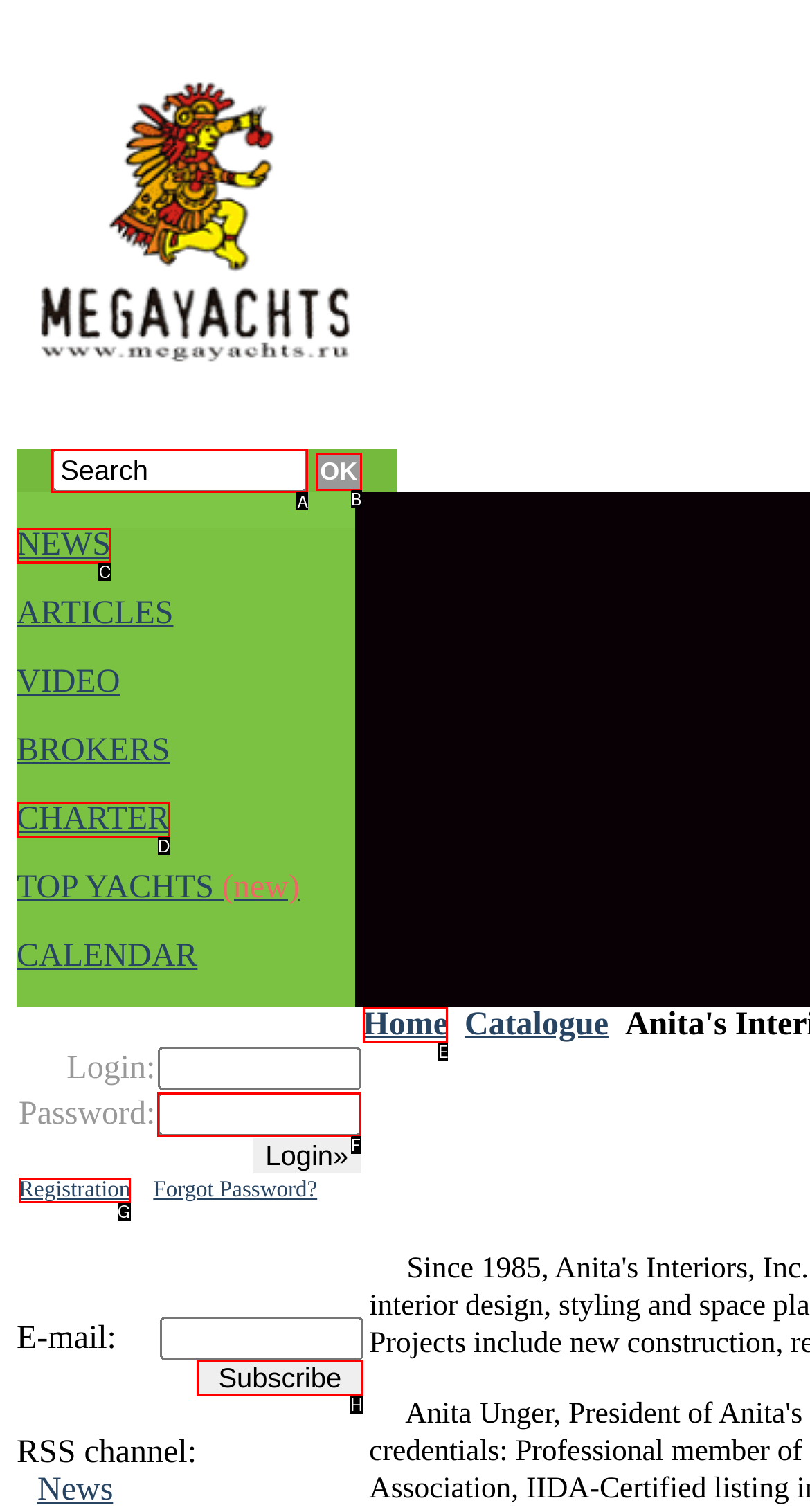Tell me the letter of the correct UI element to click for this instruction: Search for something. Answer with the letter only.

A